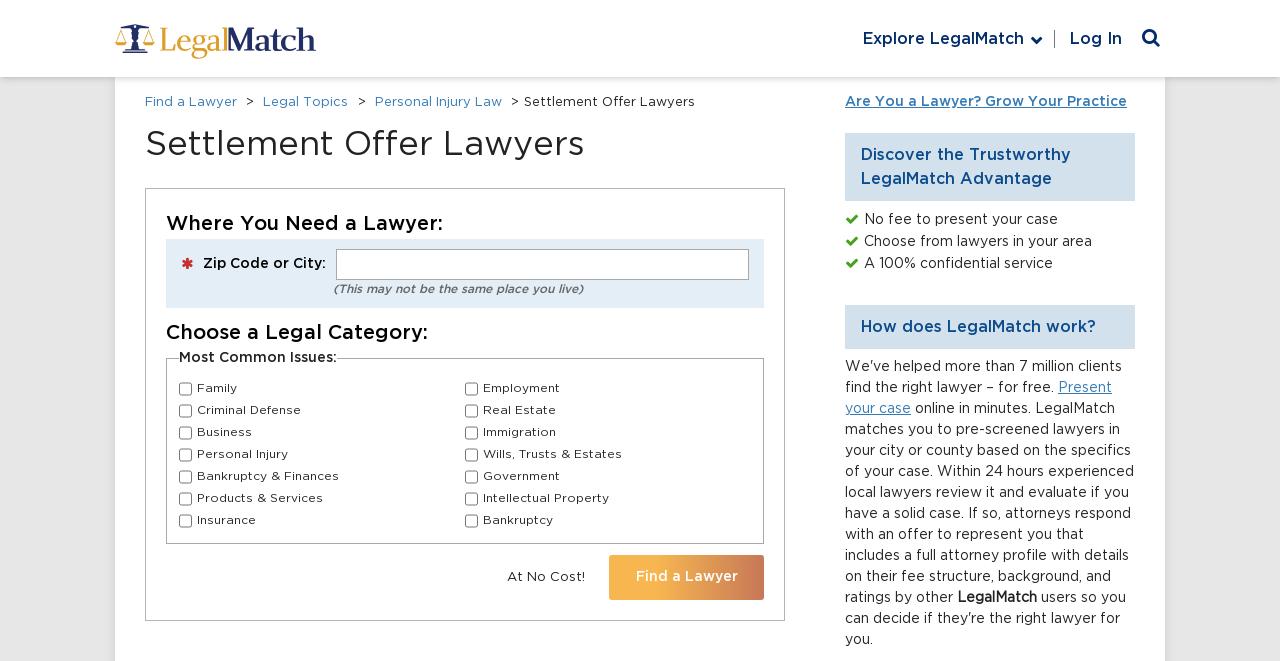Find the bounding box coordinates for the element described here: "Present your case".

[0.66, 0.576, 0.869, 0.629]